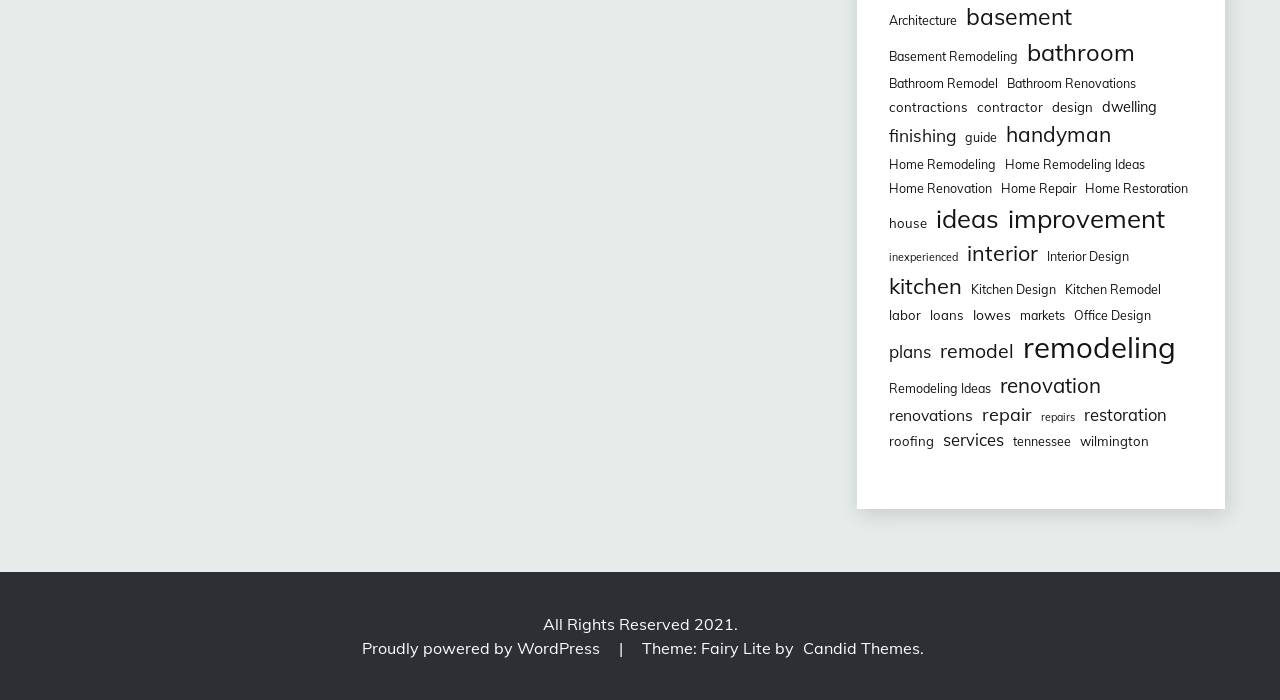Refer to the element description repairs and identify the corresponding bounding box in the screenshot. Format the coordinates as (top-left x, top-left y, bottom-right x, bottom-right y) with values in the range of 0 to 1.

[0.813, 0.585, 0.84, 0.608]